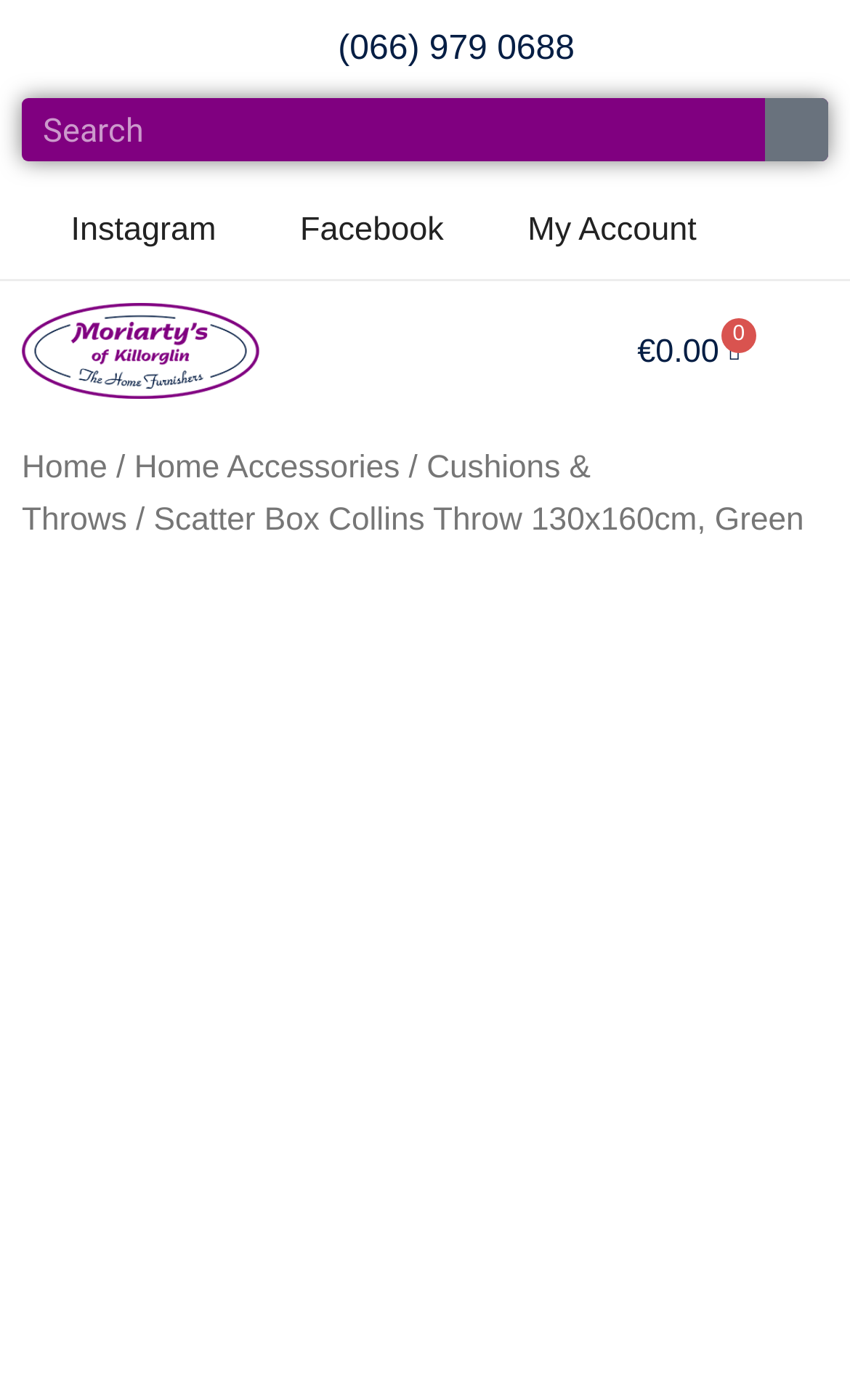What is the current cart total?
Using the image, elaborate on the answer with as much detail as possible.

I found the current cart total by looking at the link element with the text '€0.00 0  Cart' which has a bounding box coordinate of [0.686, 0.218, 0.96, 0.283].